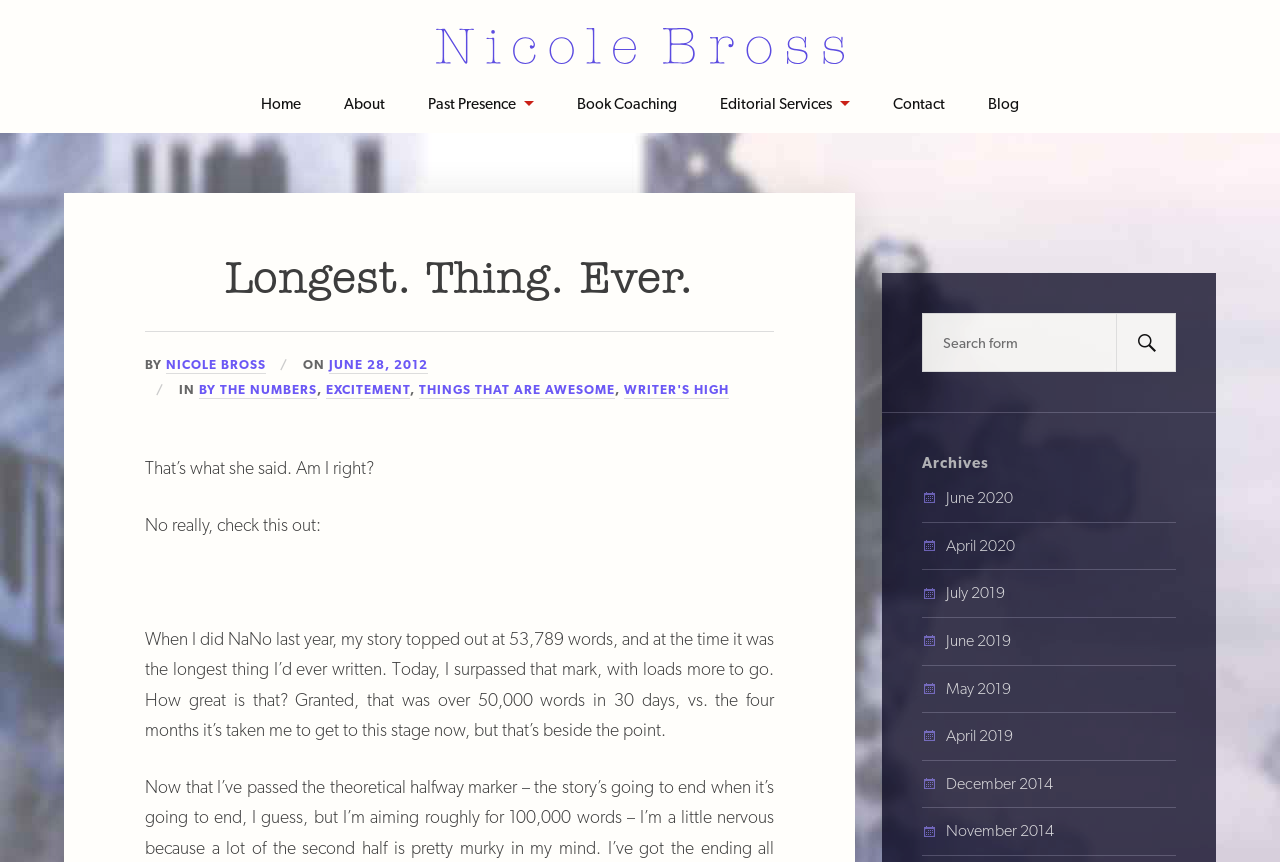Offer a thorough description of the webpage.

The webpage is a blog post titled "Longest. Thing. Ever." by Nicole Bross, an author and editor. At the top, there is a navigation menu with links to "Home", "About", "Past Presence", "Book Coaching", "Editorial Services", "Contact", and "Blog". Below the navigation menu, there is a large heading "Longest. Thing. Ever." with a link to the same title.

To the left of the heading, there is a smaller heading "BY NICOLE BROSS" with a link to the author's name and a date "JUNE 28, 2012". Below this, there are several links to categories, including "BY THE NUMBERS", "EXCITEMENT", "THINGS THAT ARE AWESOME", and "WRITER'S HIGH".

The main content of the blog post starts with a humorous phrase "That’s what she said. Am I right?" followed by a brief introduction to the topic. The author shares their experience of writing a long story, surpassing their previous record of 53,789 words. The text is divided into several paragraphs, with the main content taking up most of the page.

On the right side of the page, there is a search form with a search button. Below the search form, there is a heading "Archives" with links to various months and years, including June 2020, April 2020, July 2019, and others.

There are two images on the page, both of which are part of the author's name "Nicole" and "Bross" in the top navigation menu.